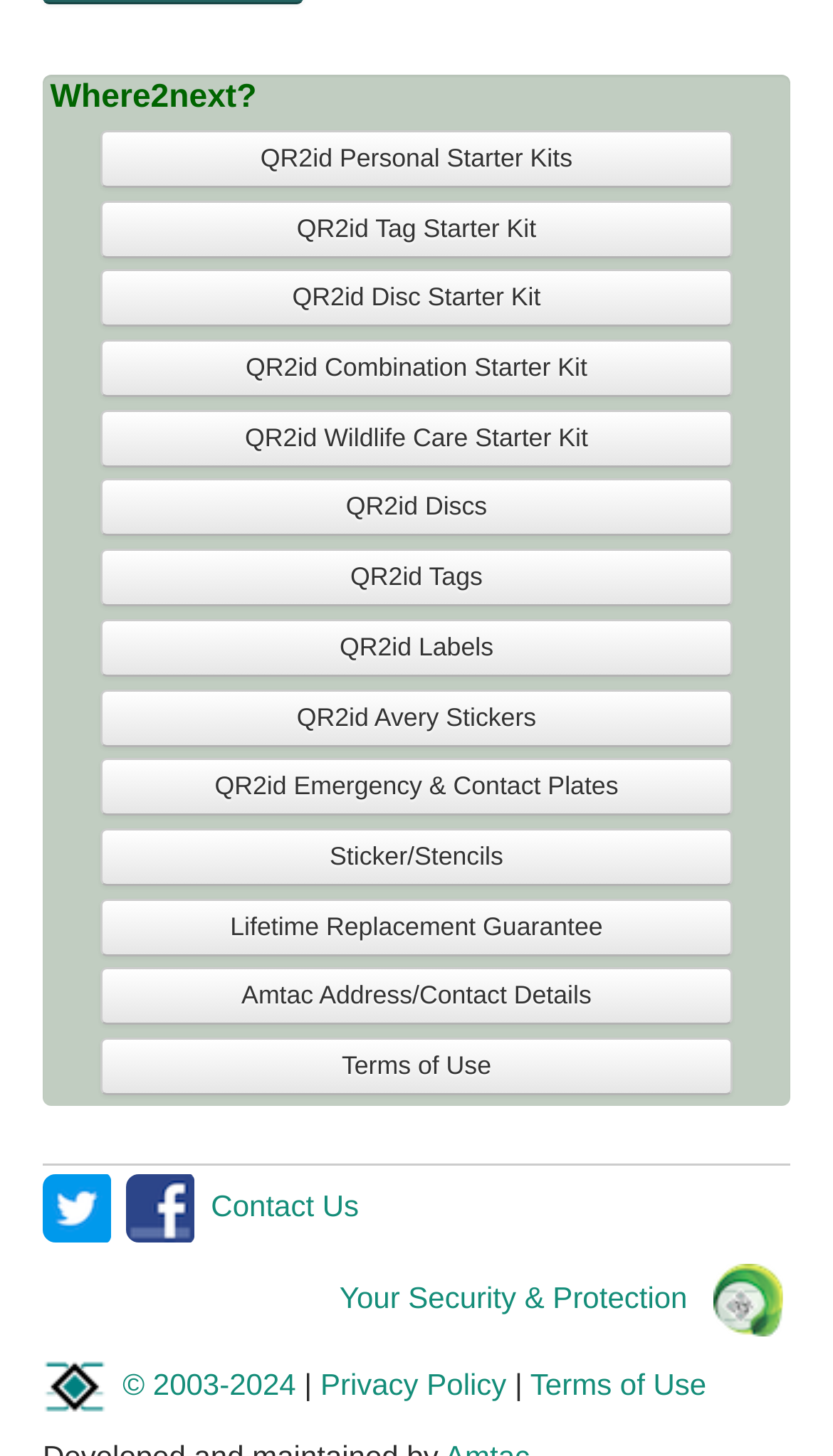Please determine the bounding box coordinates for the UI element described as: "Terms of Use".

[0.637, 0.938, 0.848, 0.962]